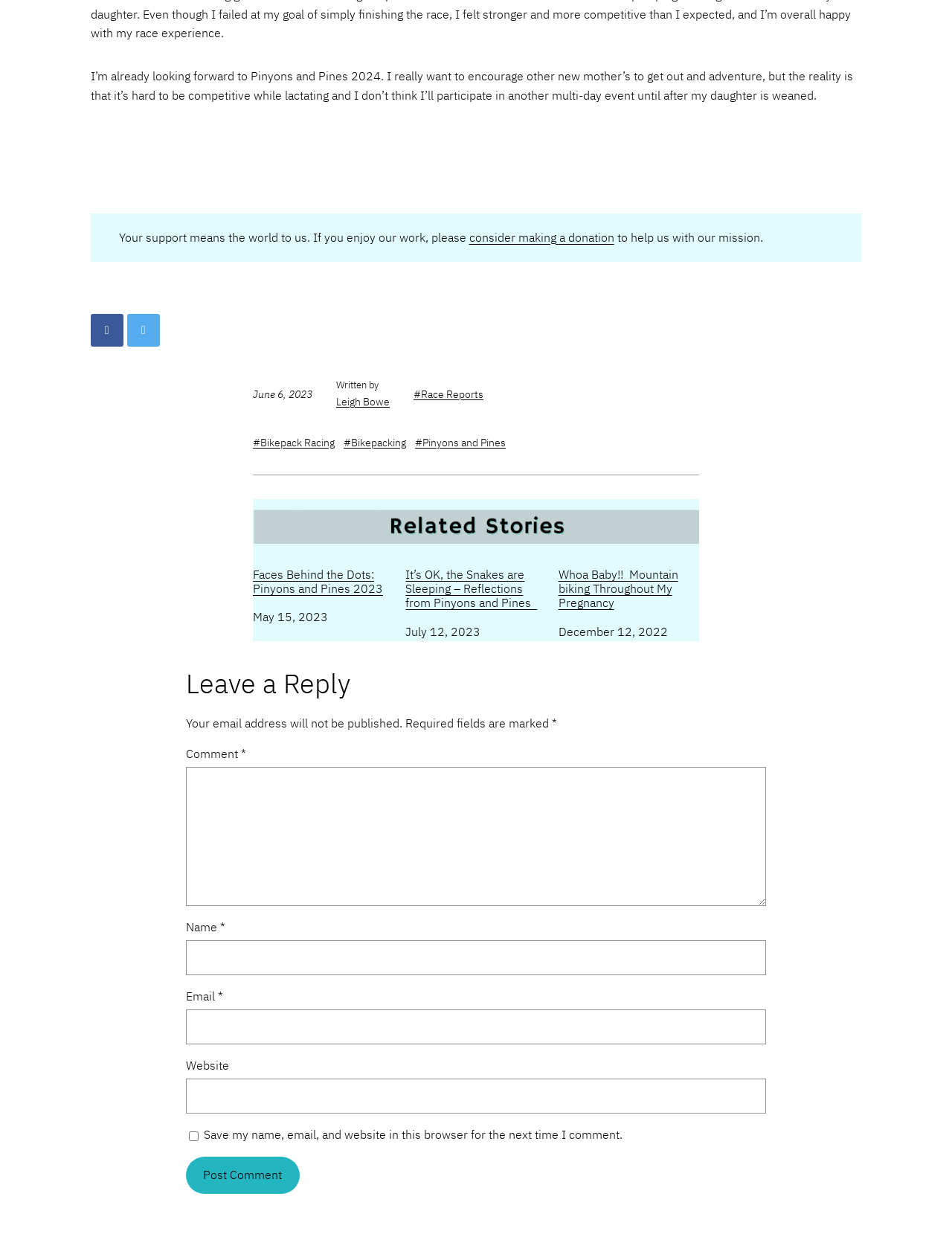What is the topic of the article?
Carefully analyze the image and provide a thorough answer to the question.

The topic of the article can be inferred by looking at the content of the article. The article mentions 'Pinyons and Pines' and 'bikepacking', indicating that the topic is related to a bikepacking race called Pinyons and Pines.